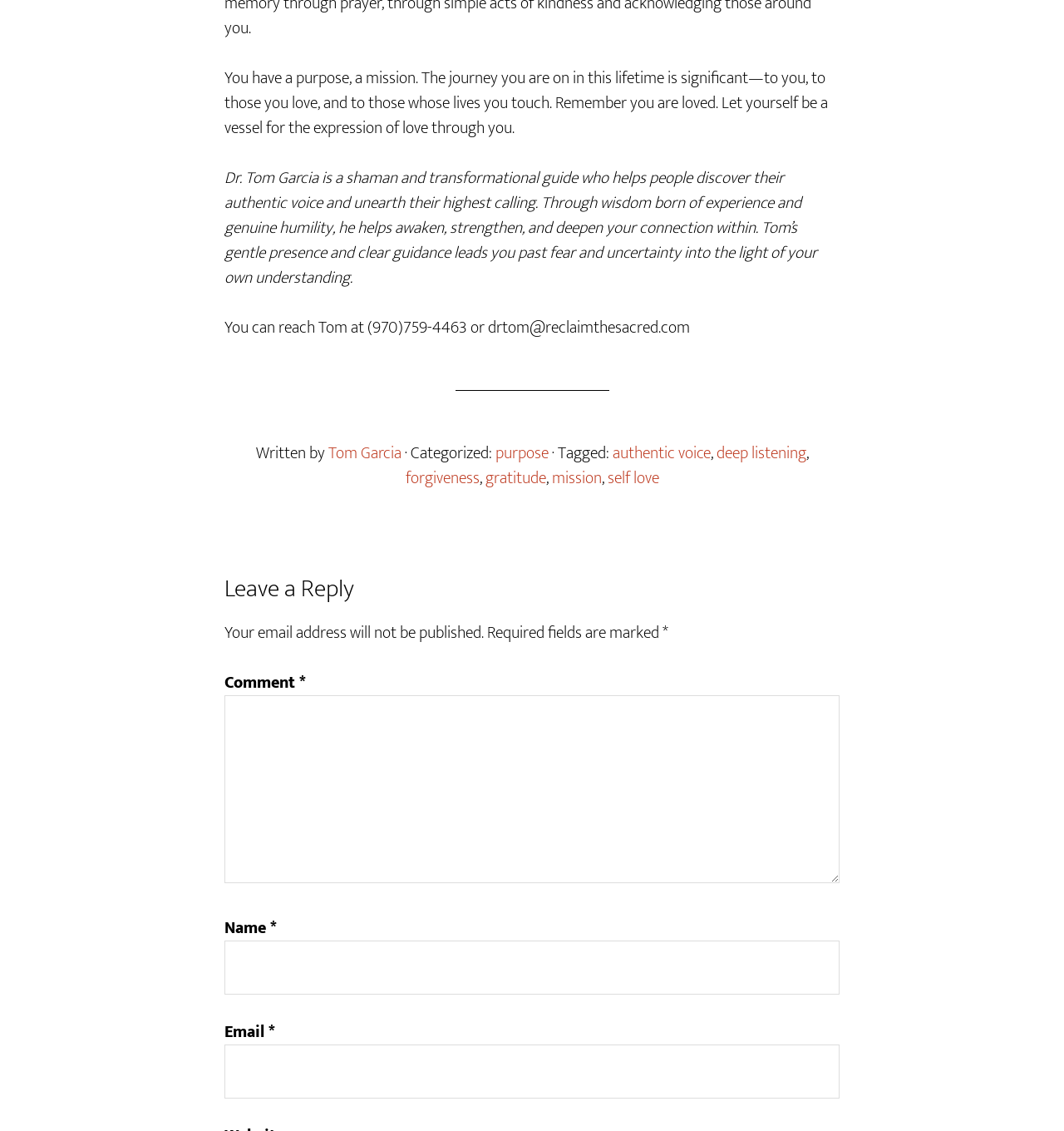What is the category of the article?
Look at the image and respond with a one-word or short phrase answer.

purpose